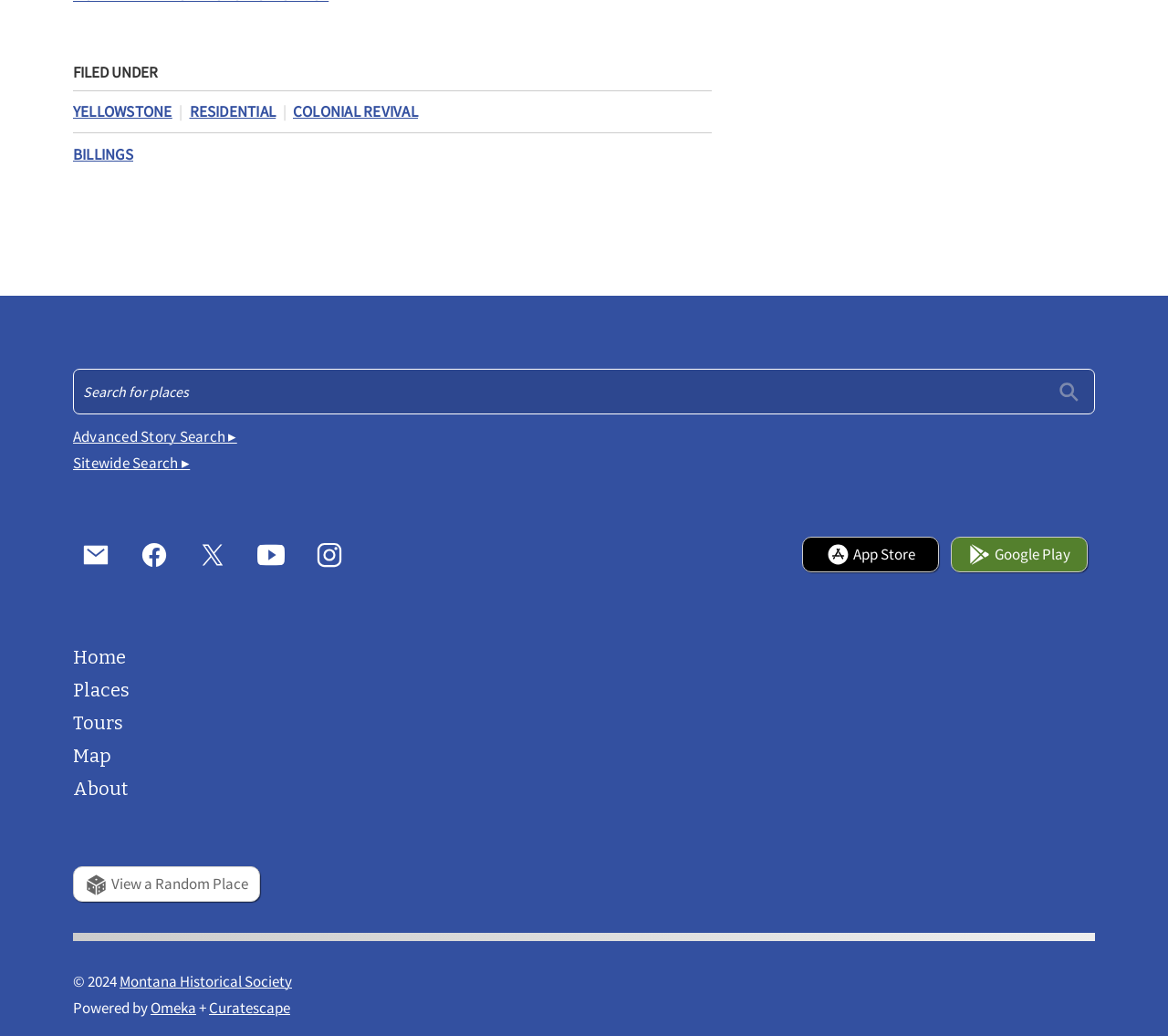Please provide the bounding box coordinates for the element that needs to be clicked to perform the following instruction: "Search for a place". The coordinates should be given as four float numbers between 0 and 1, i.e., [left, top, right, bottom].

[0.062, 0.356, 0.938, 0.4]